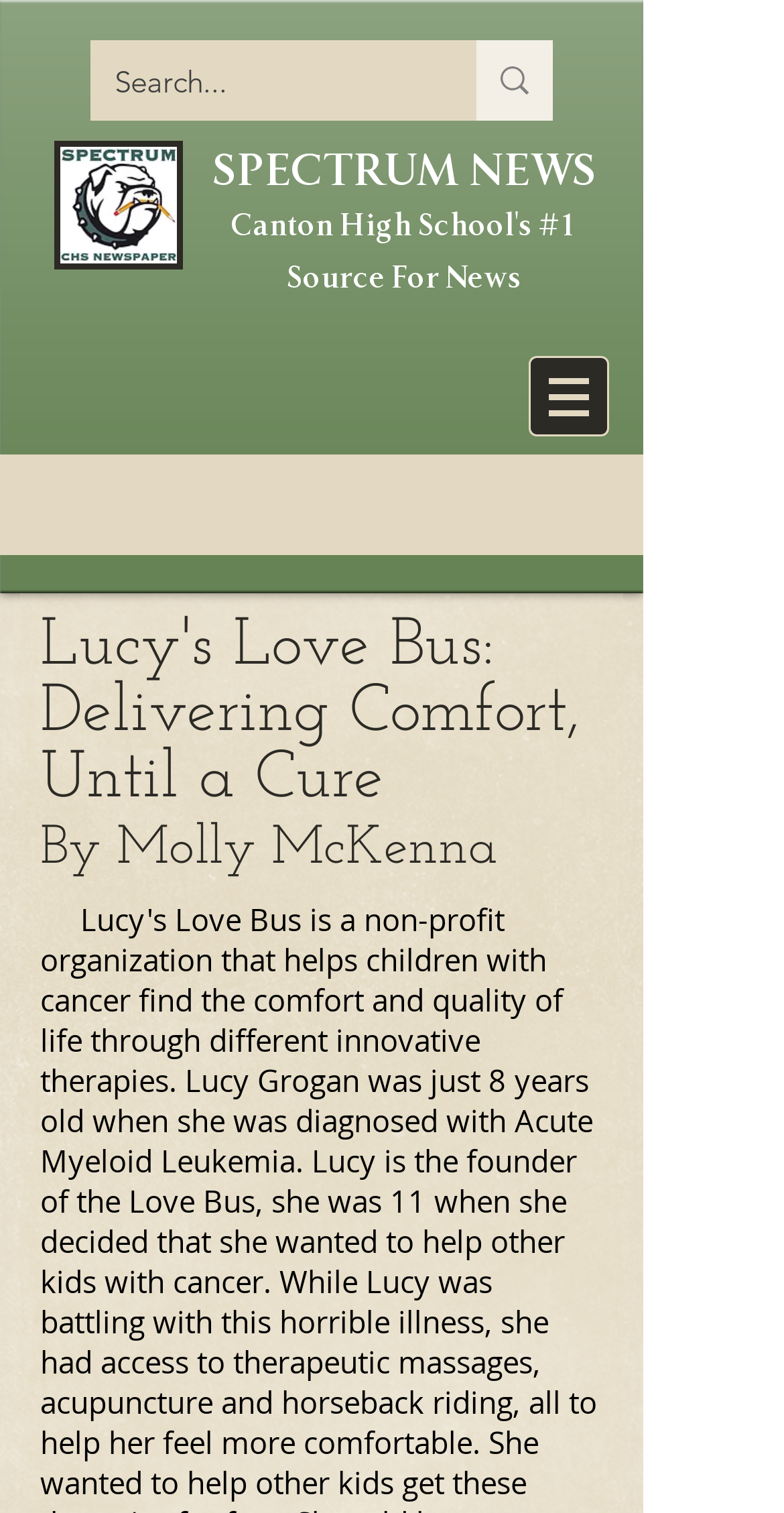Given the element description, predict the bounding box coordinates in the format (top-left x, top-left y, bottom-right x, bottom-right y), using floating point numbers between 0 and 1: aria-label="Search..."

[0.608, 0.027, 0.705, 0.08]